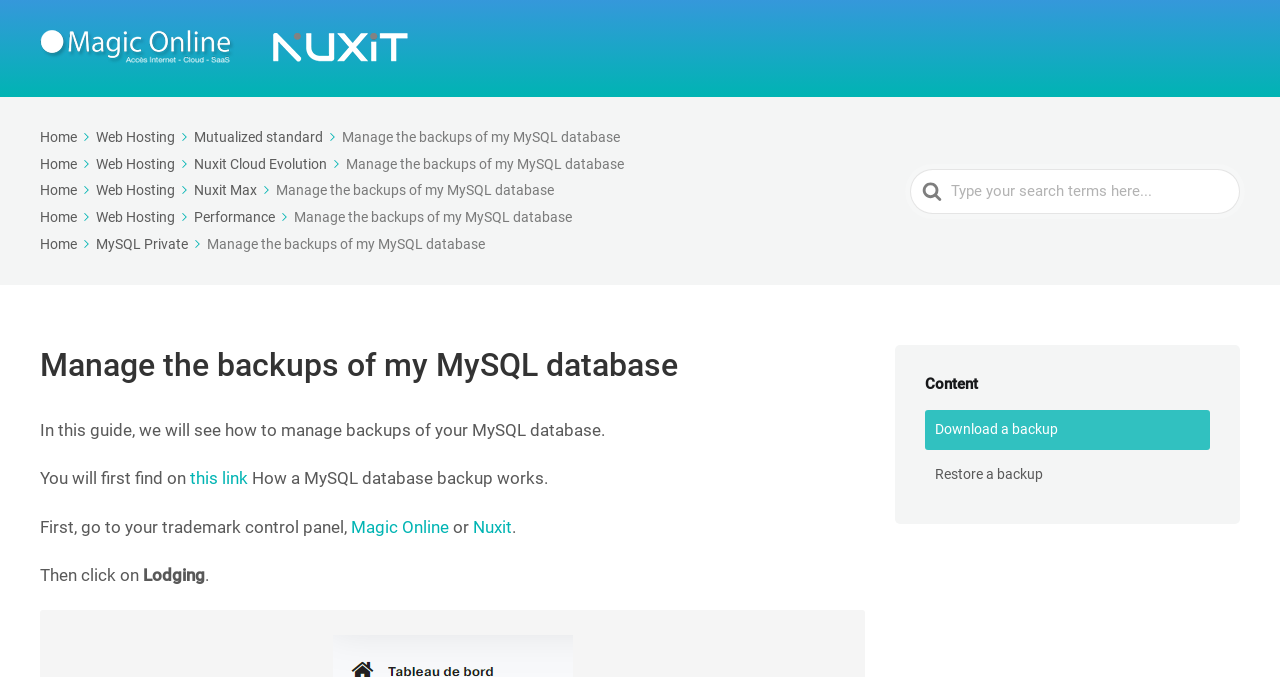Please determine the bounding box coordinates of the element to click on in order to accomplish the following task: "Click on Download a backup". Ensure the coordinates are four float numbers ranging from 0 to 1, i.e., [left, top, right, bottom].

[0.723, 0.606, 0.945, 0.664]